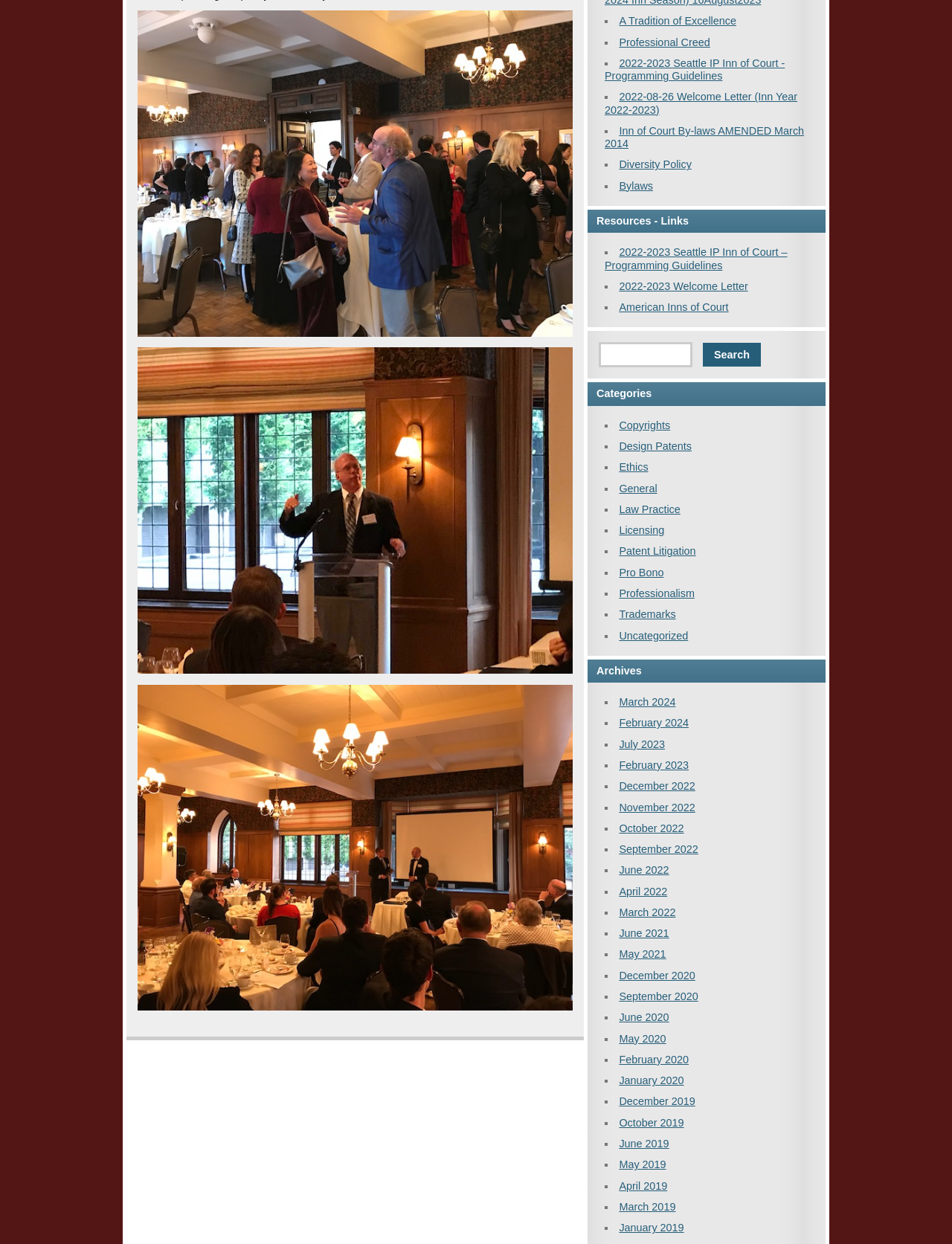Using the given description, provide the bounding box coordinates formatted as (top-left x, top-left y, bottom-right x, bottom-right y), with all values being floating point numbers between 0 and 1. Description: American Inns of Court

[0.65, 0.242, 0.765, 0.252]